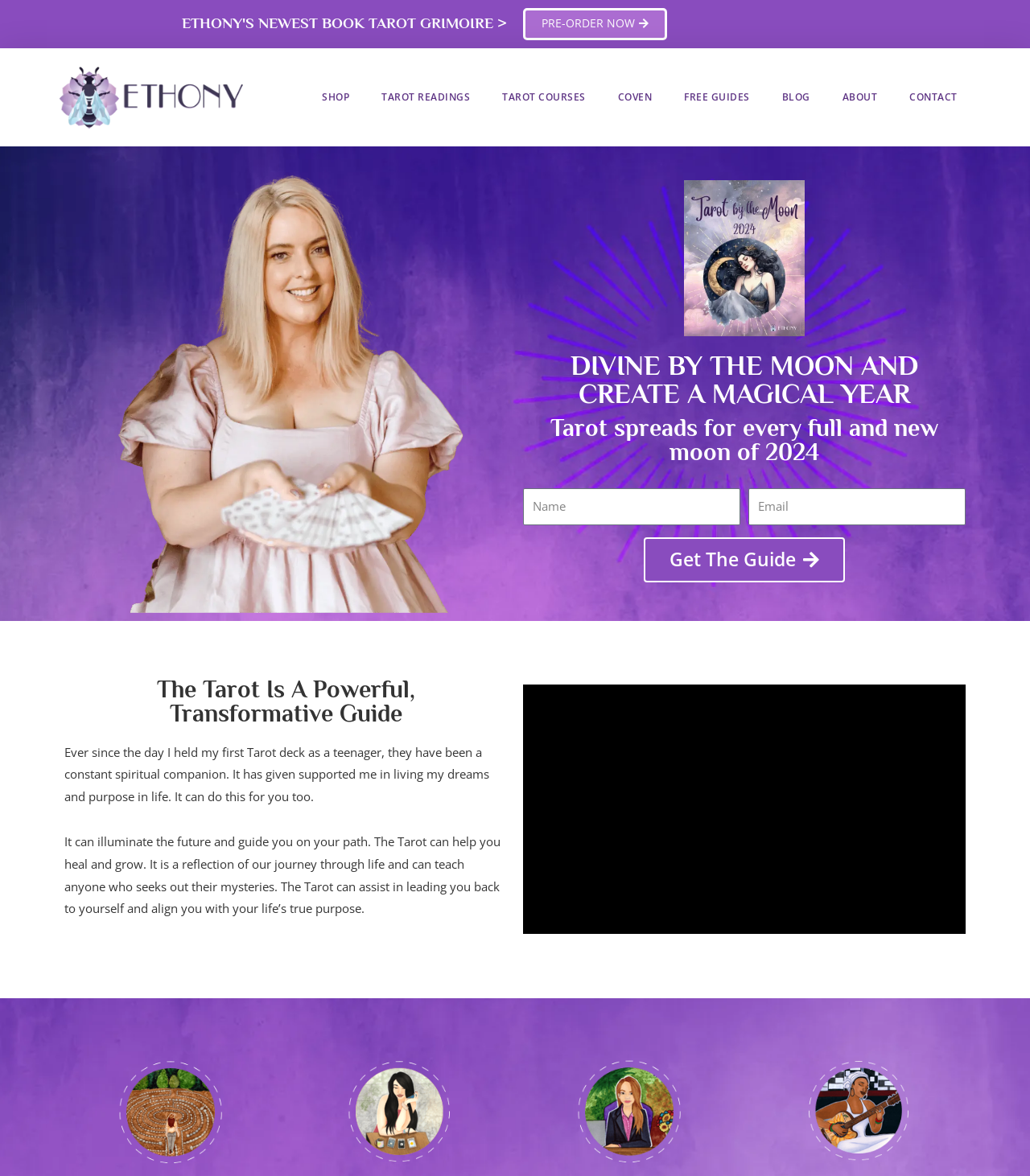Please determine the bounding box coordinates of the element's region to click for the following instruction: "Click the PRE-ORDER NOW link".

[0.508, 0.007, 0.648, 0.034]